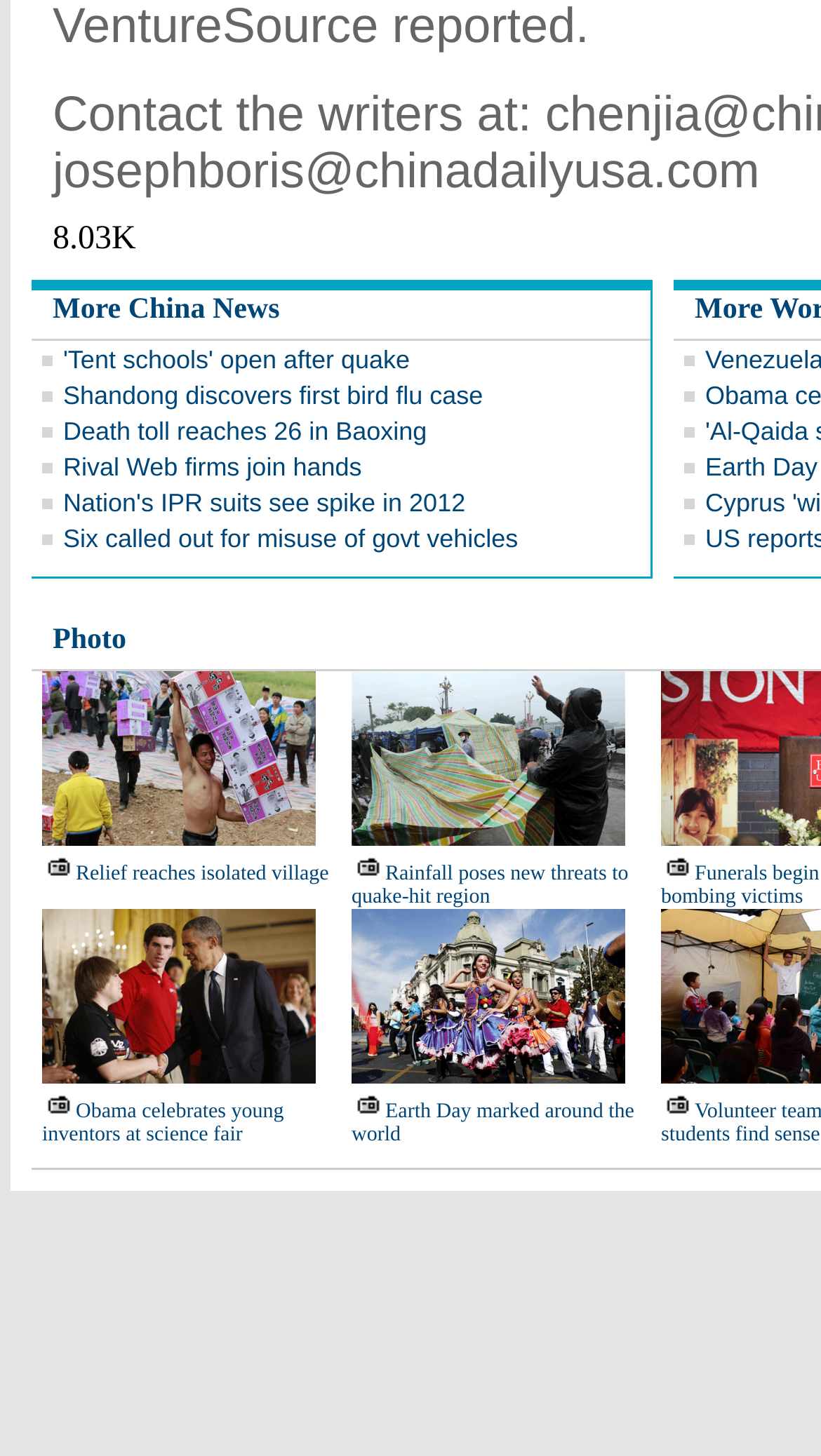Are there any non-news article links on this page? Examine the screenshot and reply using just one word or a brief phrase.

Yes